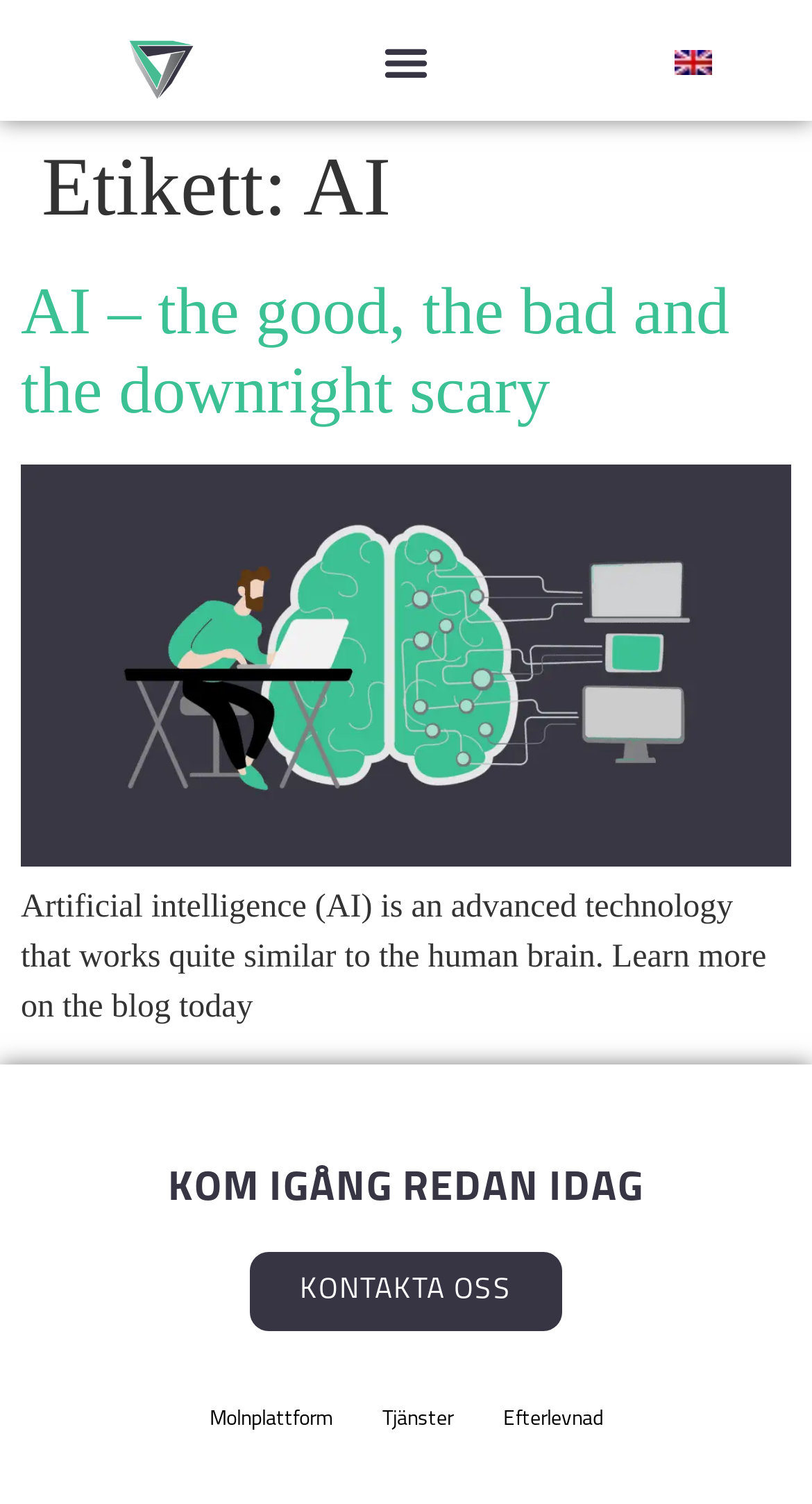Bounding box coordinates are specified in the format (top-left x, top-left y, bottom-right x, bottom-right y). All values are floating point numbers bounded between 0 and 1. Please provide the bounding box coordinate of the region this sentence describes: KONTAKTA OSS

[0.308, 0.832, 0.692, 0.884]